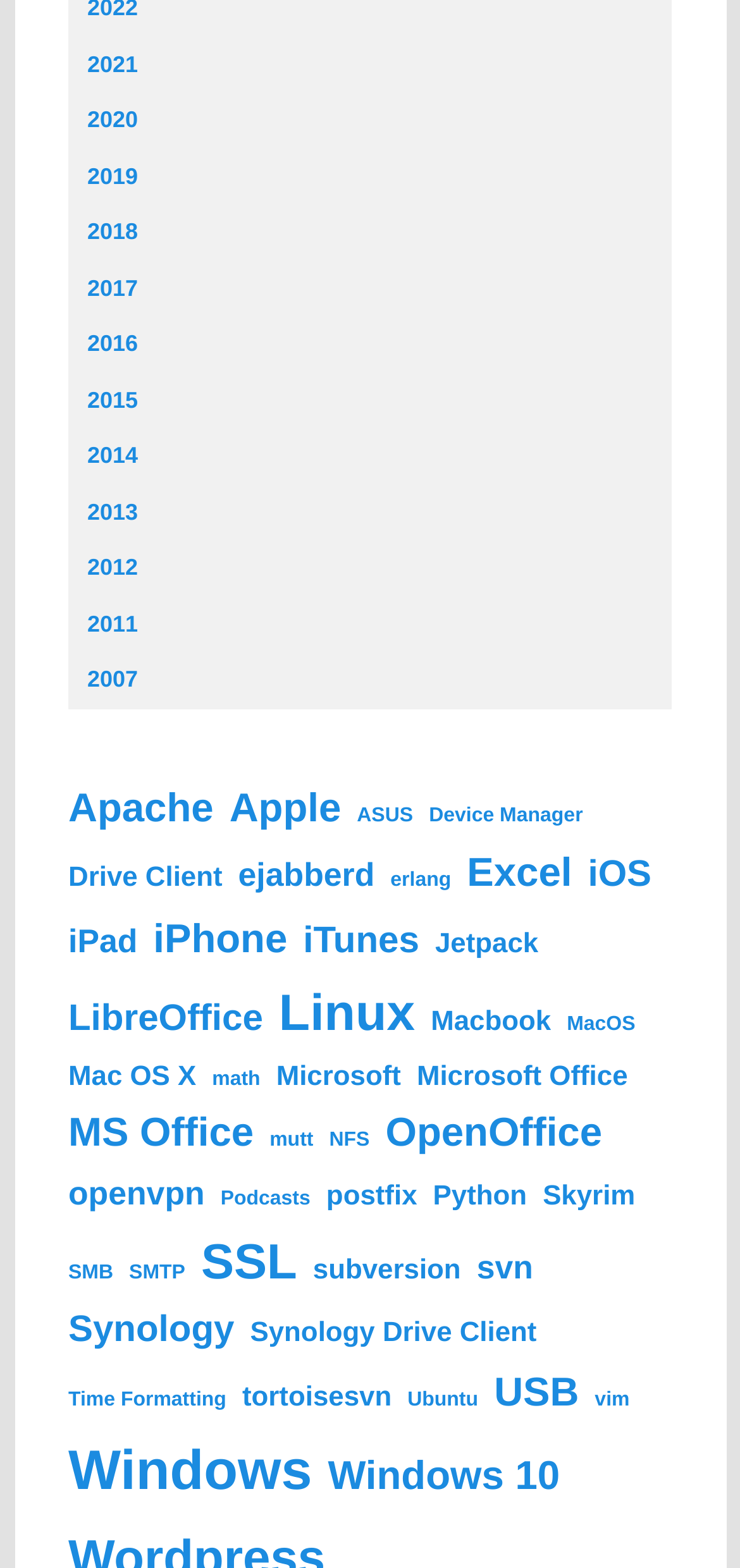Respond concisely with one word or phrase to the following query:
How many items are related to Microsoft?

3